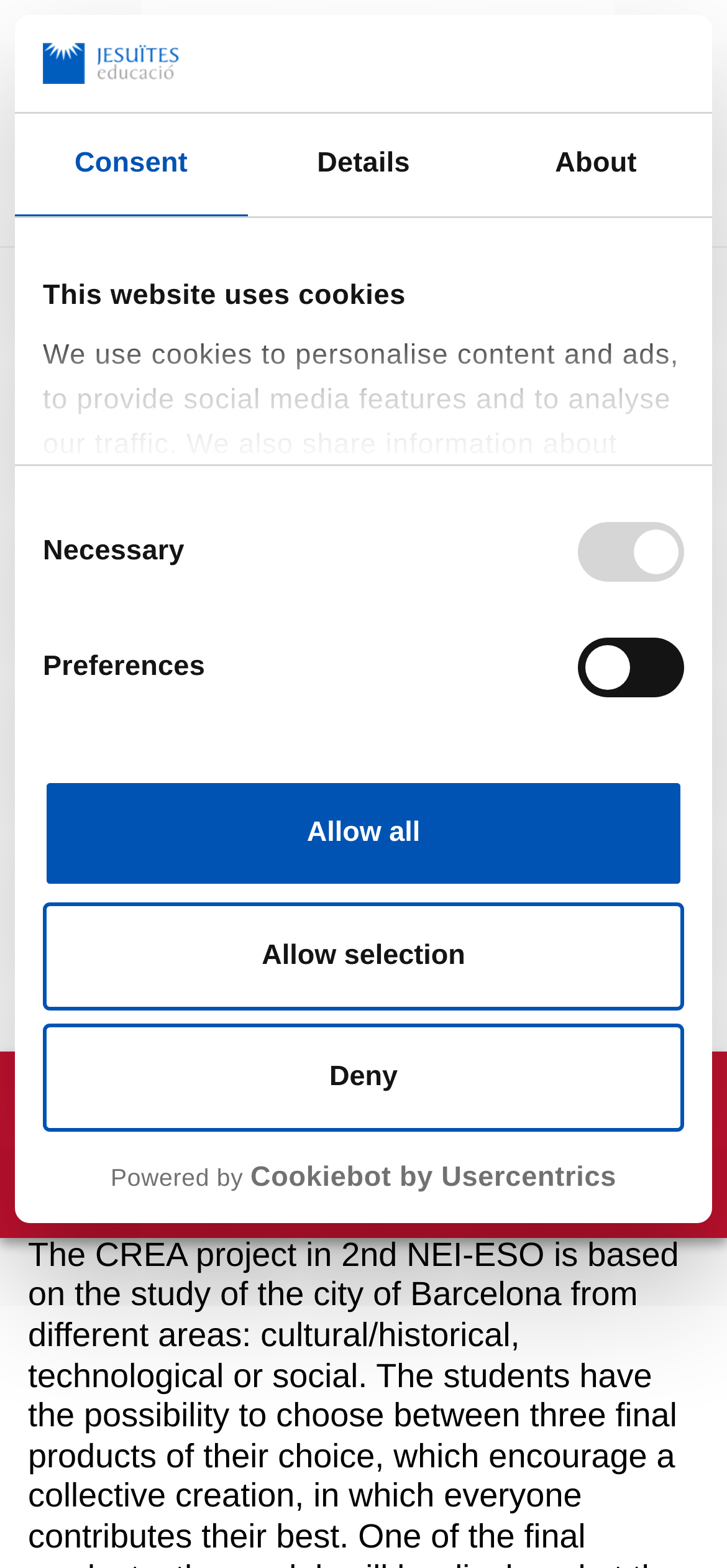Using details from the image, please answer the following question comprehensively:
What type of content does the website use?

The website uses cookies, as indicated by the dialog box at the top of the page, which informs users that the website uses cookies to personalize content and ads, provide social media features, and analyze traffic.